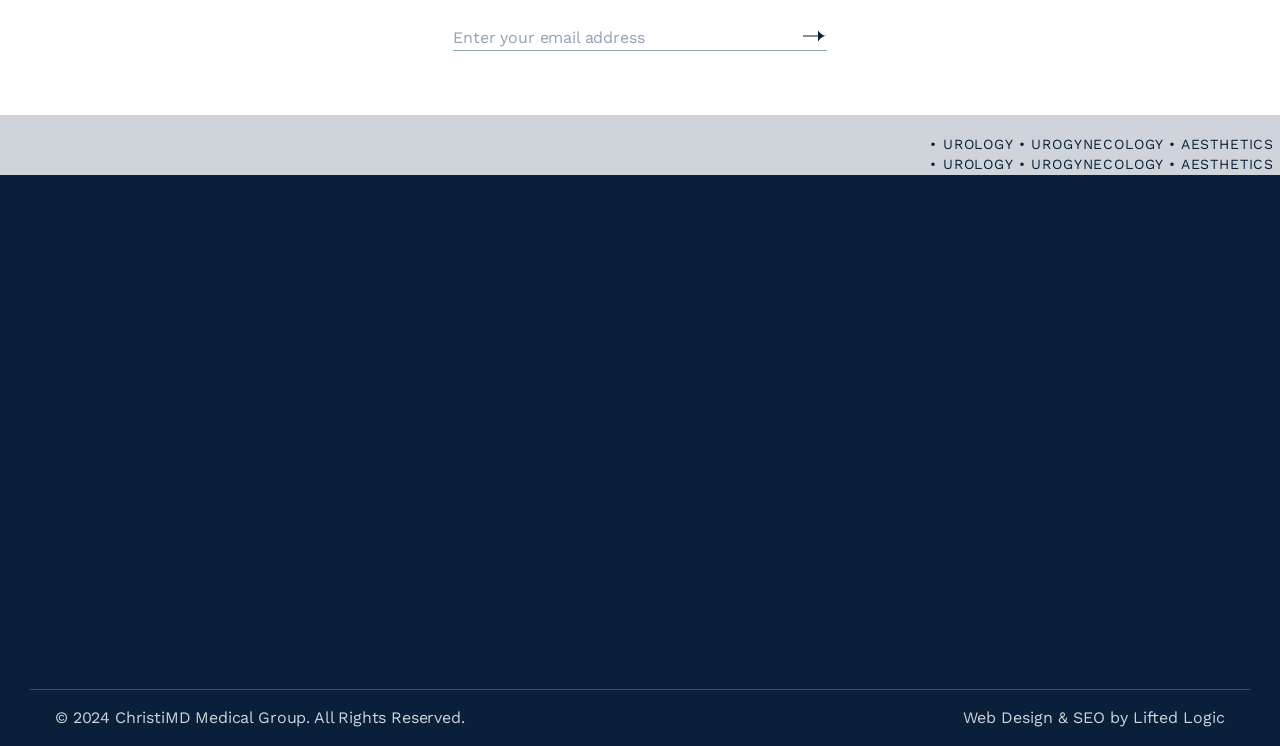What is the medical group's name?
Based on the screenshot, give a detailed explanation to answer the question.

I found the medical group's name by looking at the link with the text 'ChristiMD Medical Group' which is located at the bottom of the page, near the copyright information.